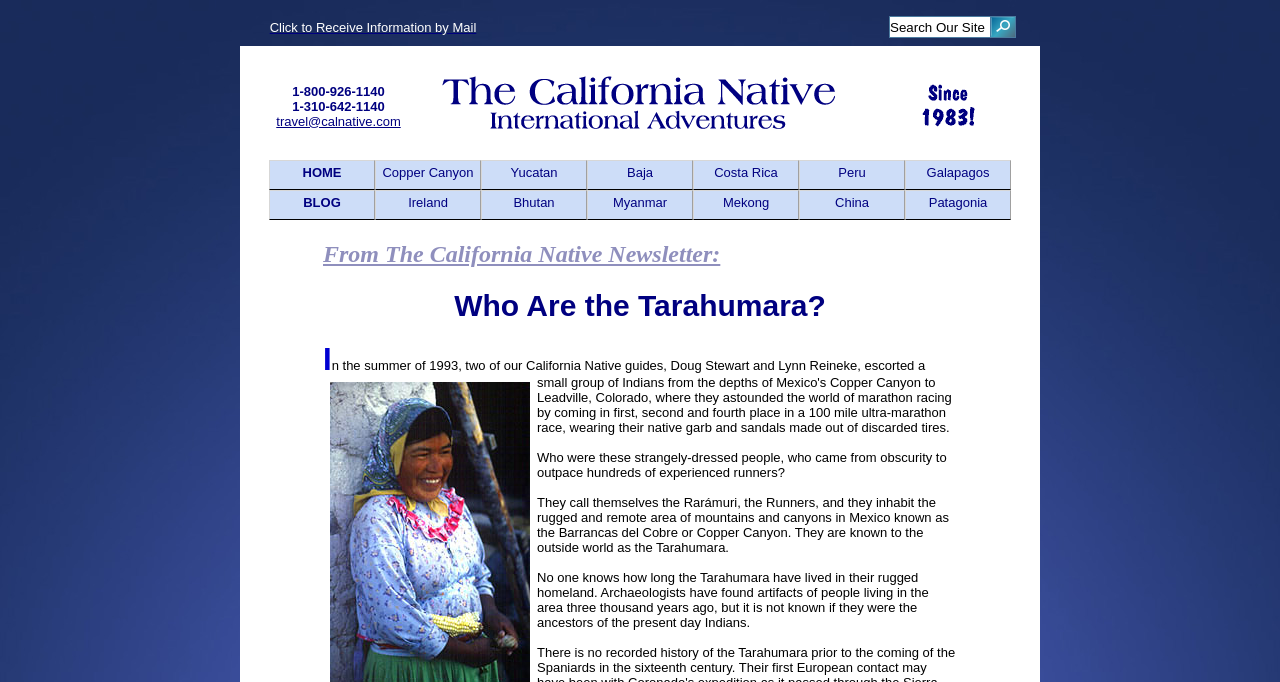Determine the bounding box coordinates of the area to click in order to meet this instruction: "Visit the home page".

[0.212, 0.238, 0.291, 0.276]